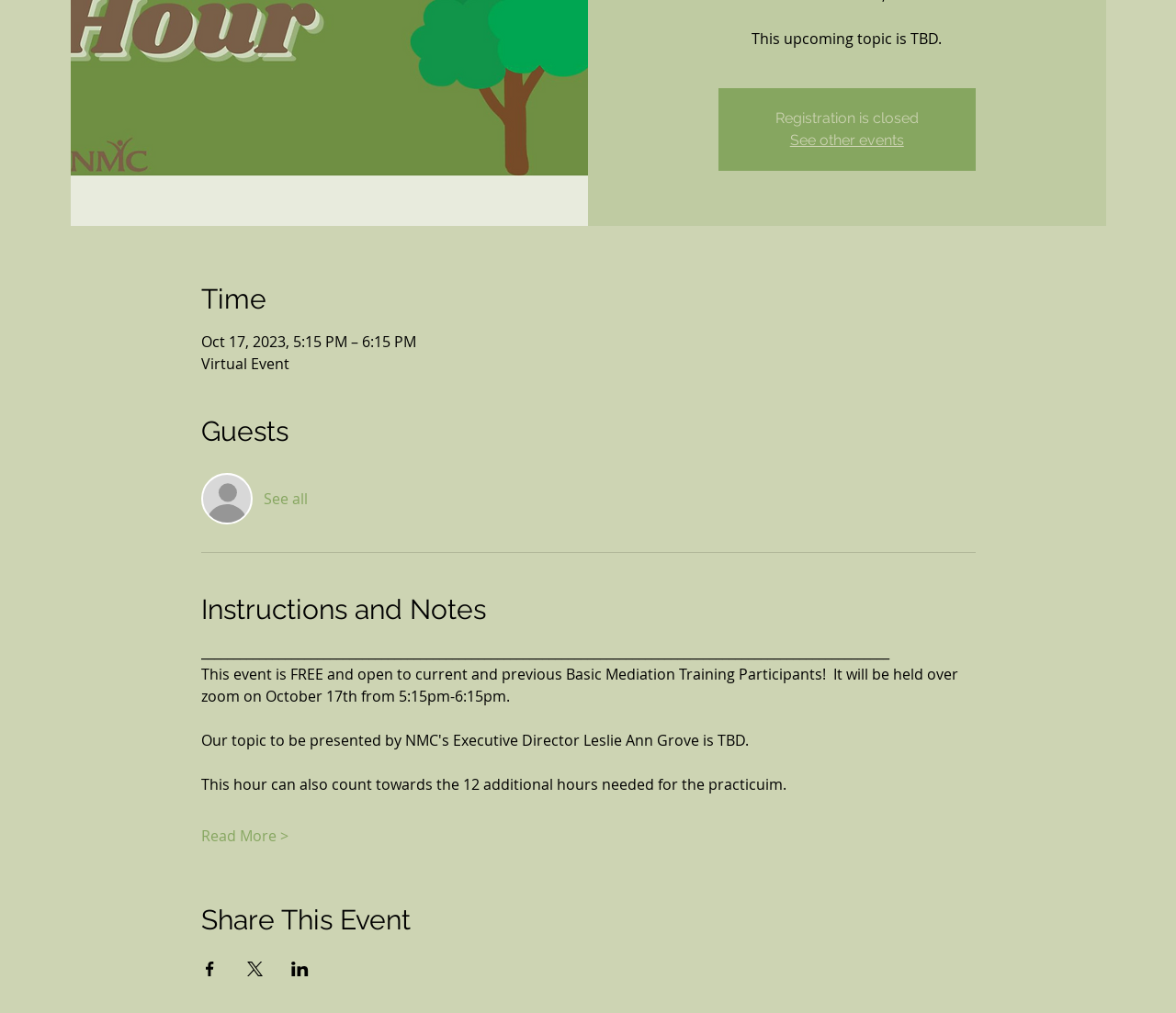Determine the bounding box coordinates for the UI element described. Format the coordinates as (top-left x, top-left y, bottom-right x, bottom-right y) and ensure all values are between 0 and 1. Element description: See all

[0.224, 0.484, 0.261, 0.502]